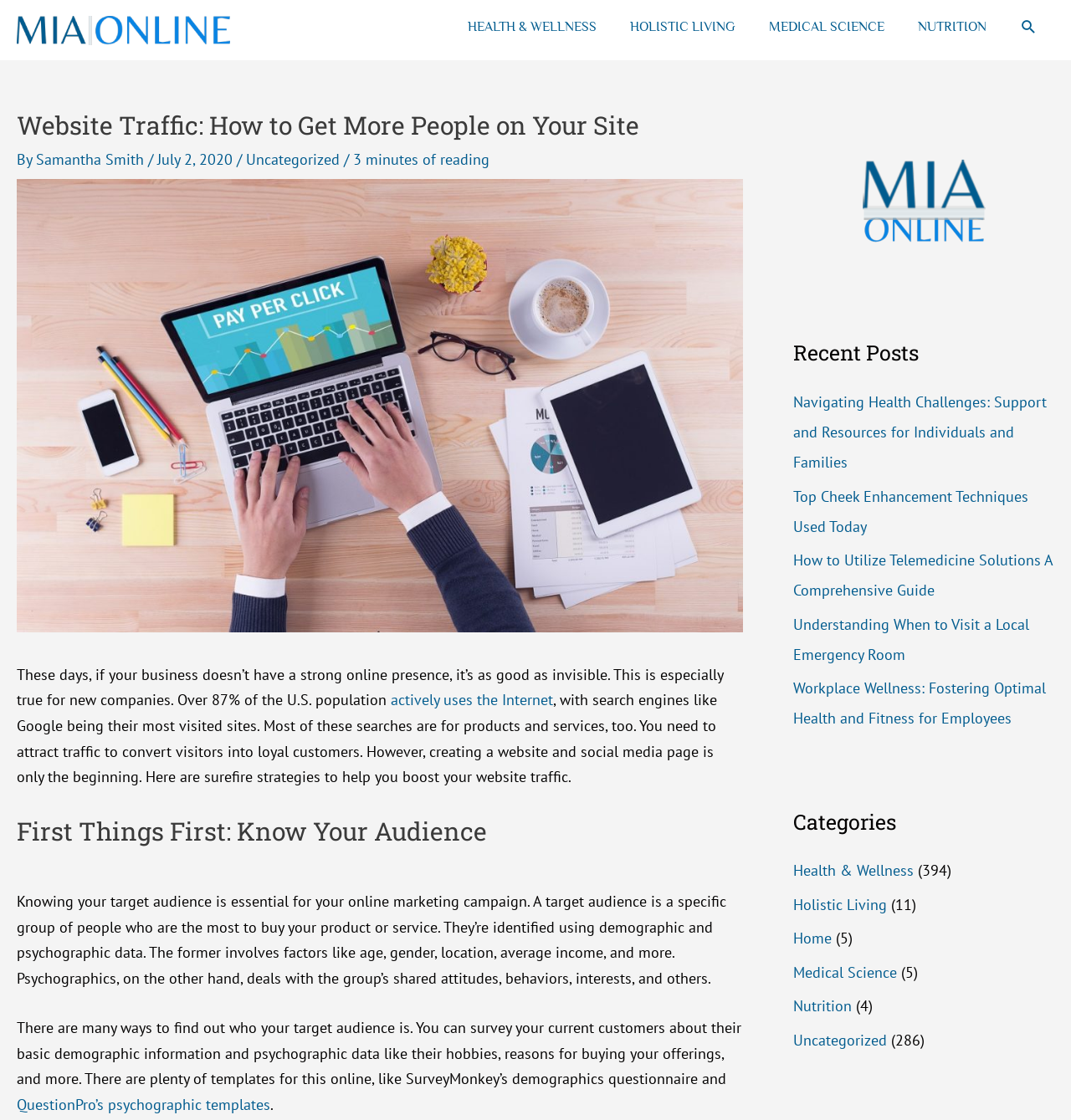Locate the bounding box coordinates of the element's region that should be clicked to carry out the following instruction: "Read all our news and inspiration articles". The coordinates need to be four float numbers between 0 and 1, i.e., [left, top, right, bottom].

None